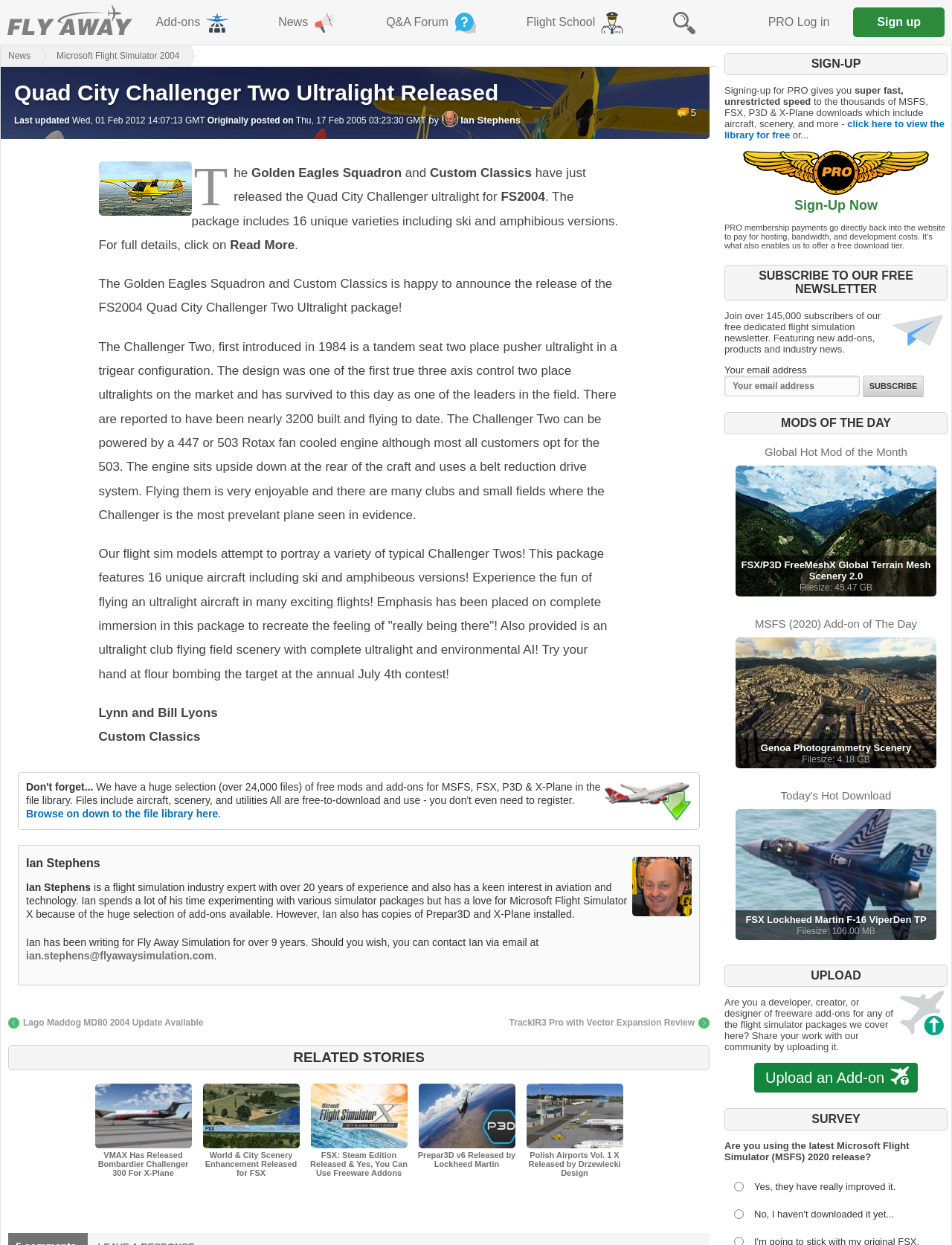How many unique varieties of the Quad City Challenger are included in the package?
Based on the content of the image, thoroughly explain and answer the question.

The webpage states that the package includes 16 unique varieties of the Quad City Challenger ultralight, including ski and amphibious versions.